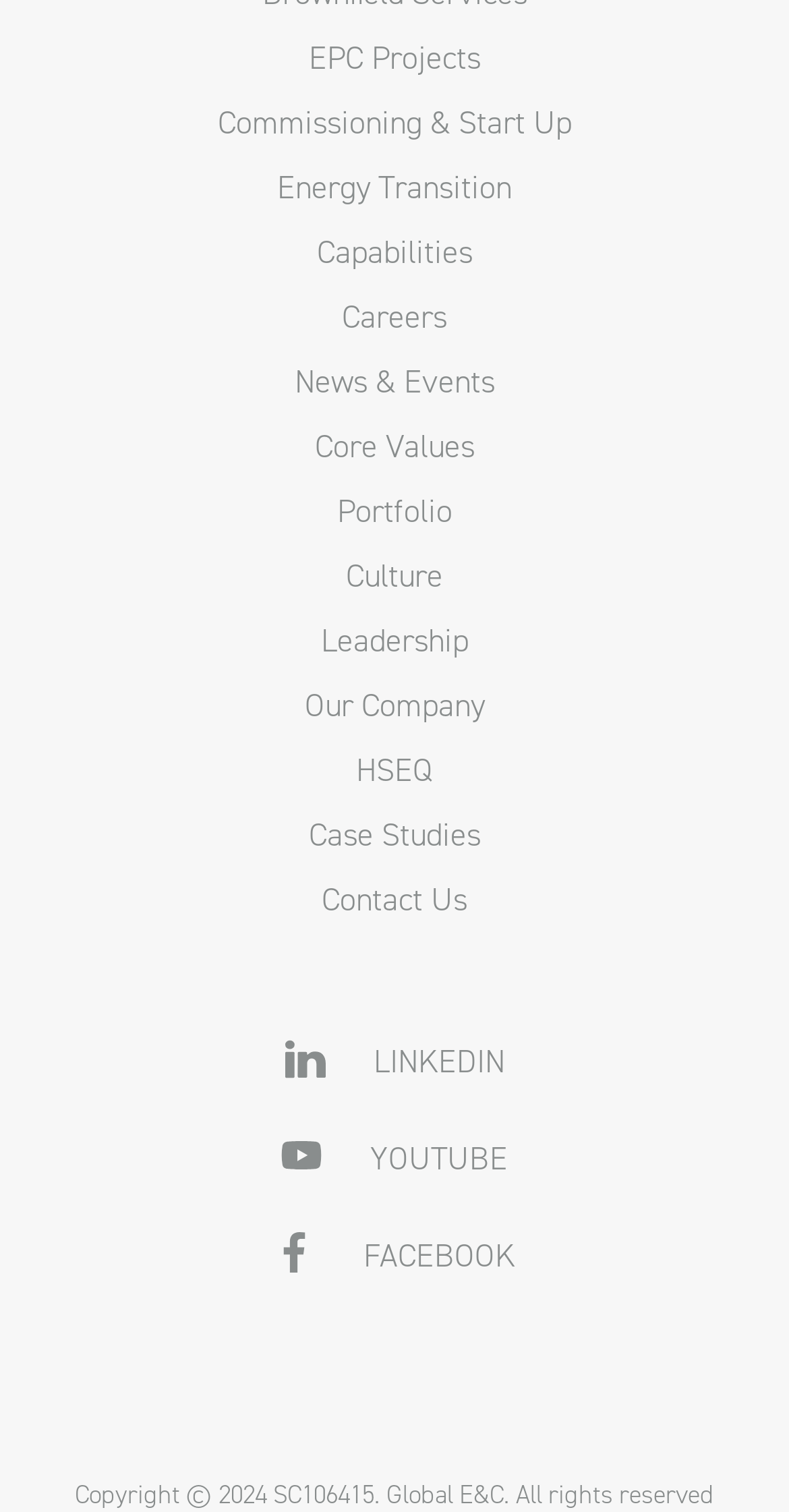How many social media links are there?
Examine the screenshot and reply with a single word or phrase.

3